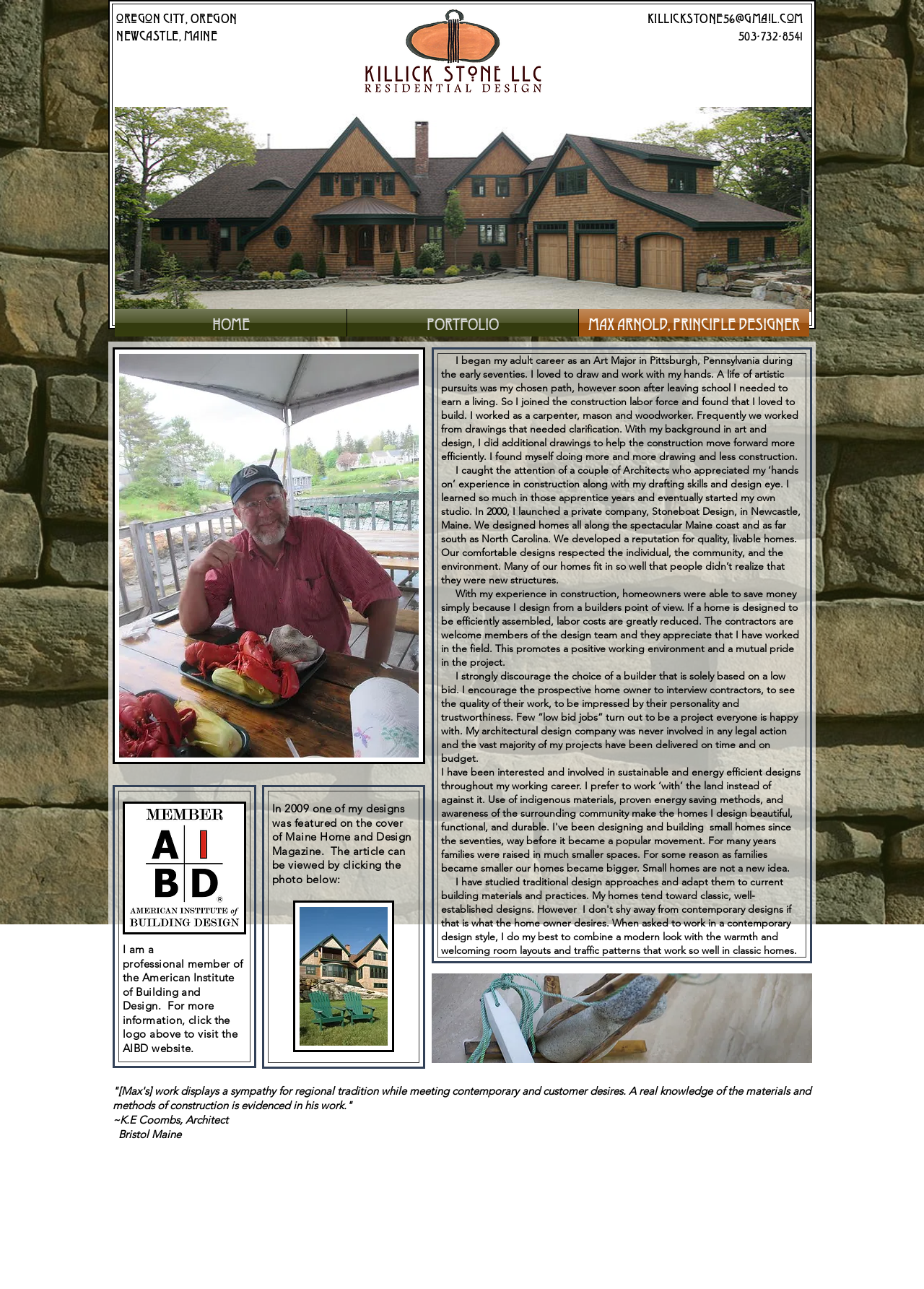Please answer the following question using a single word or phrase: 
What is the American Institute of Building and Design?

AIBD